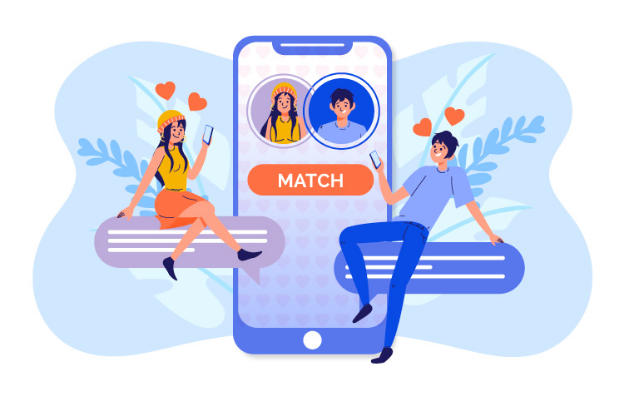Detail everything you observe in the image.

The image depicts a vibrant illustration of two young individuals engaging with a smartphone, symbolizing the concept of online dating through apps like Tinder. On the left, a smiling woman with long hair and a yellow hat holds her phone, while on the right, a man in casual attire also looks at his device. They appear to be using a dating application, as indicated by the large "MATCH" button prominently displayed between them on the phone screen, along with profile circles showing their avatars. The backdrop features soft blue gradients and foliage motifs, enhancing the lively, modern feel of the illustration, representing the excitement of connecting with new friends from various regions as highlighted in the accompanying text about using proxy services for dating apps.